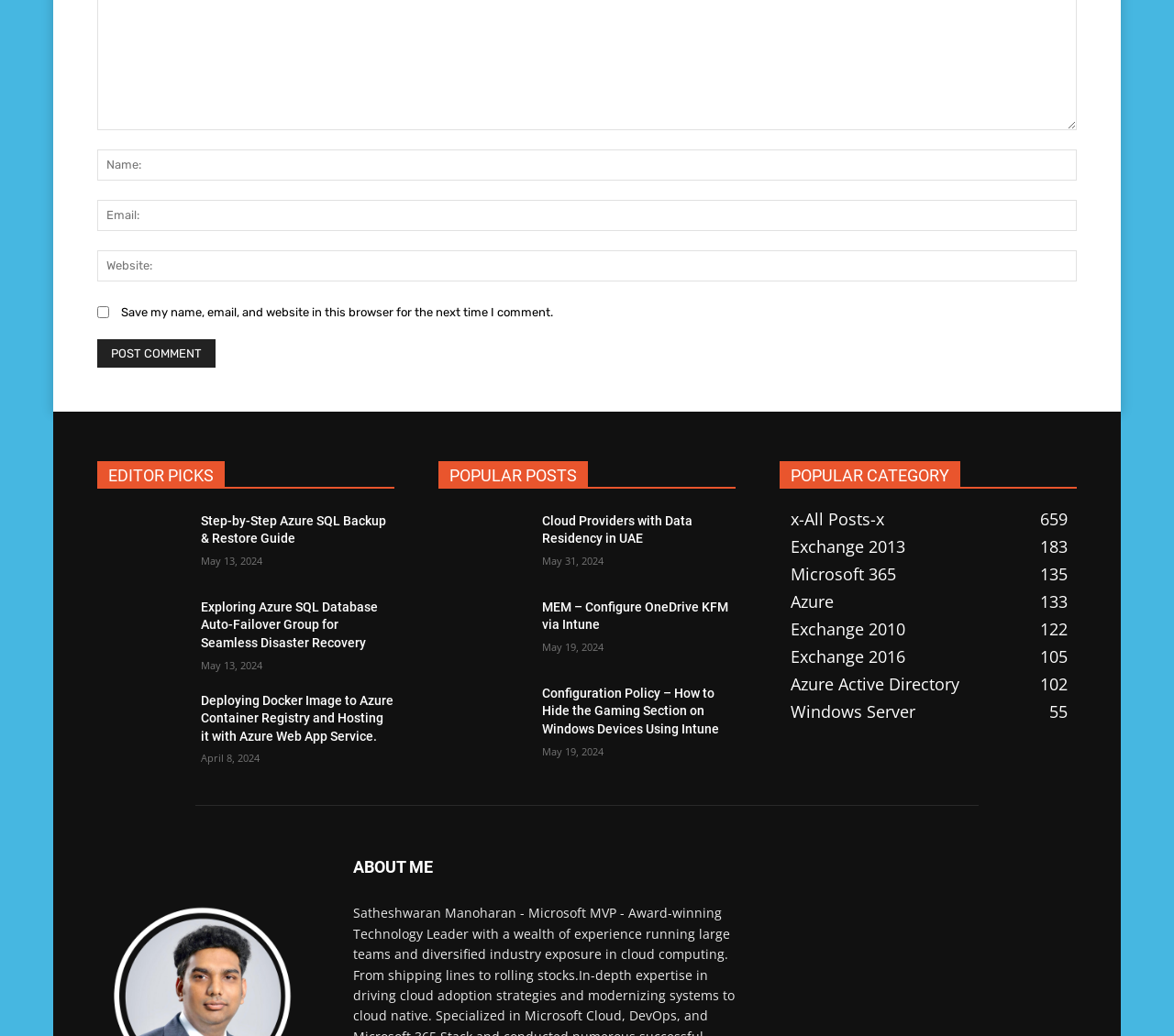What is the purpose of the textboxes at the top?
By examining the image, provide a one-word or phrase answer.

Commenting